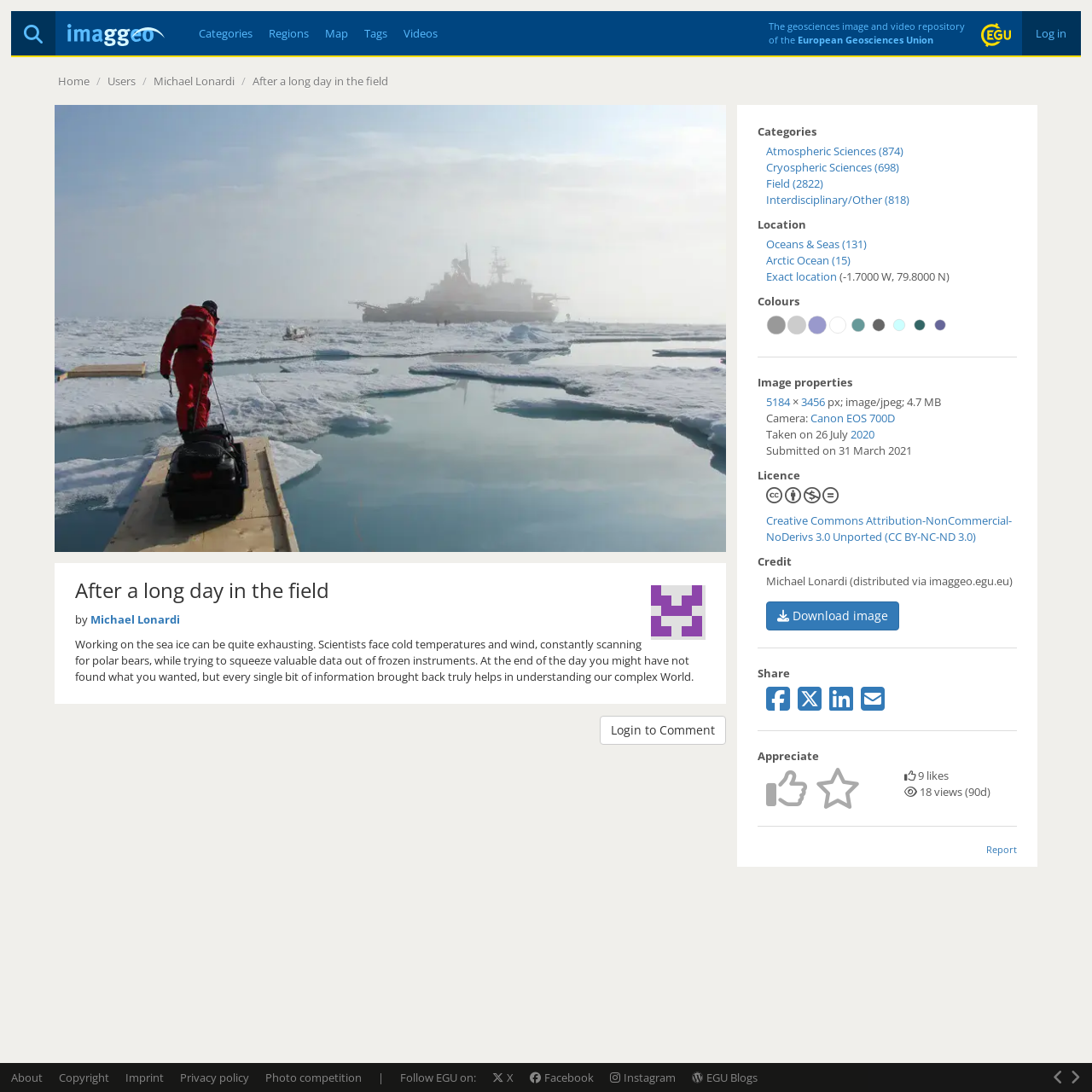Offer an in-depth caption of the entire webpage.

The webpage is about Imaggeo, a geosciences image and video repository of the European Geosciences Union. At the top, there is a navigation bar with links to "Log in", "EGU Logo", and other options. Below the navigation bar, there is a main content area that takes up most of the page.

In the main content area, there is a large image that takes up about half of the page, with a caption "After a long day in the field" and a description of the image. Below the image, there is a section with information about the image, including the author, "Michael Lonardi", and a description of the image.

To the right of the image, there are several sections with links and information about the image, including categories, location, colors, and image properties. The categories section lists several options, including "Atmospheric Sciences", "Cryospheric Sciences", and "Field". The location section lists the location where the image was taken, including the coordinates. The colors section displays a palette of colors used in the image, with percentages indicating the proportion of each color. The image properties section lists technical details about the image, including its size, resolution, and file type.

Below the image and its associated information, there are several headings, including "Licence", "Credit", and "Download image". The licence section lists the terms of use for the image, while the credit section lists the author and the source of the image. The download image section provides a link to download the image.

Throughout the page, there are several buttons and links that allow users to interact with the image and its associated information, including a "Login to Comment" button and a "Download image" link.